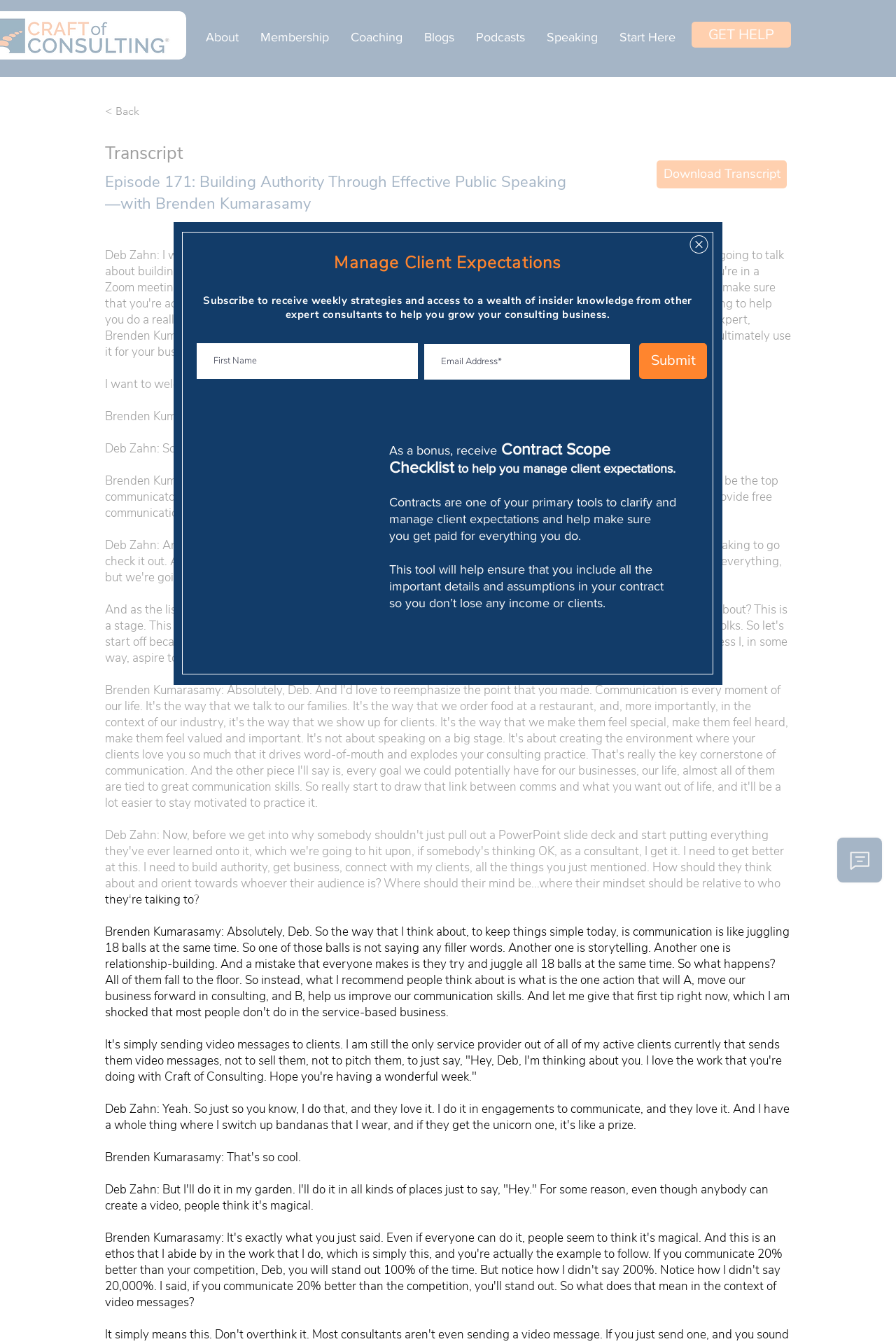Please provide a comprehensive answer to the question based on the screenshot: What is the name of the podcast episode?

I determined the answer by looking at the root element 'Episode 171' which is focused, indicating that it is the title of the current webpage.